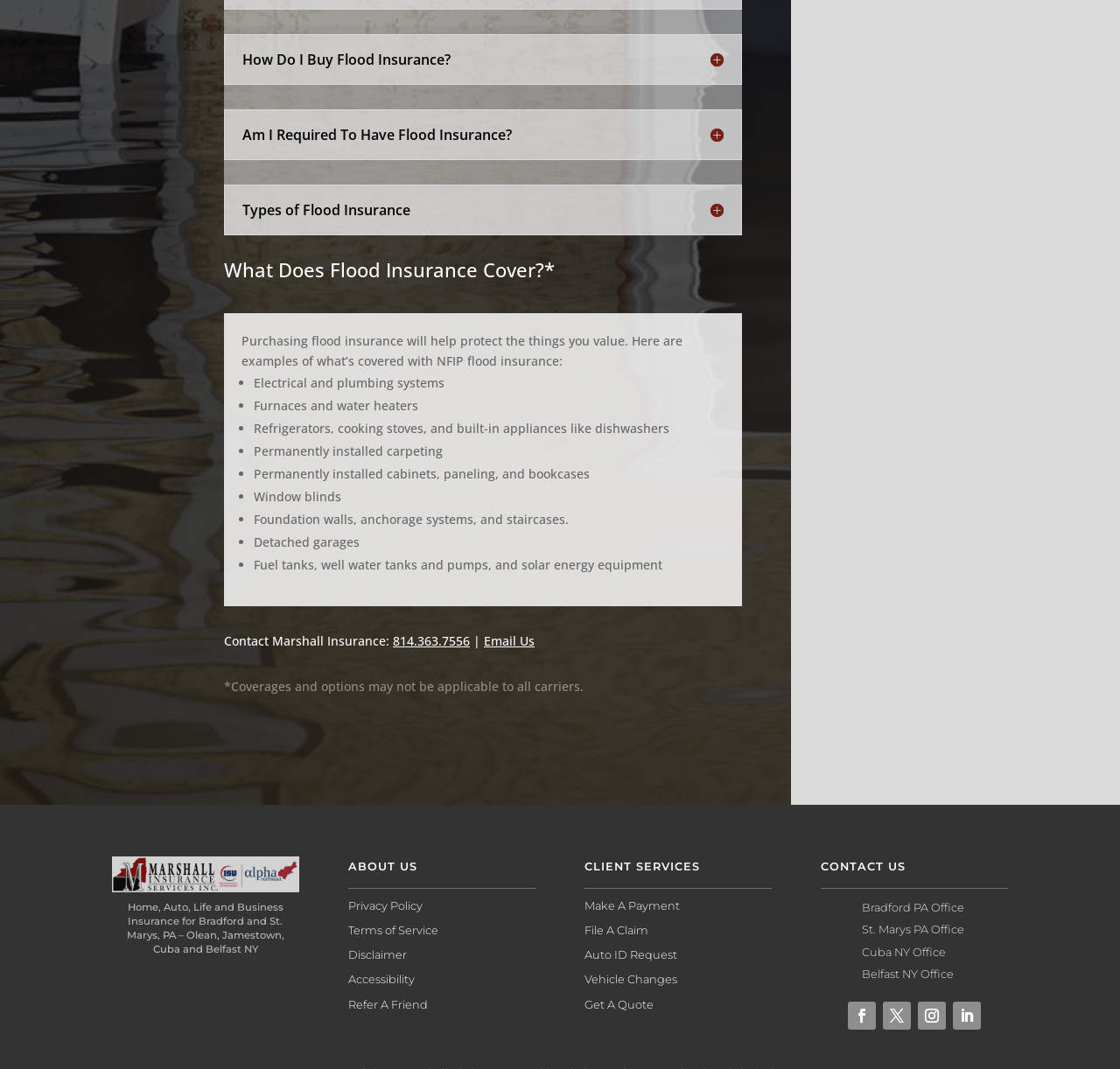Identify the bounding box for the given UI element using the description provided. Coordinates should be in the format (top-left x, top-left y, bottom-right x, bottom-right y) and must be between 0 and 1. Here is the description: File A Claim

[0.522, 0.864, 0.579, 0.877]